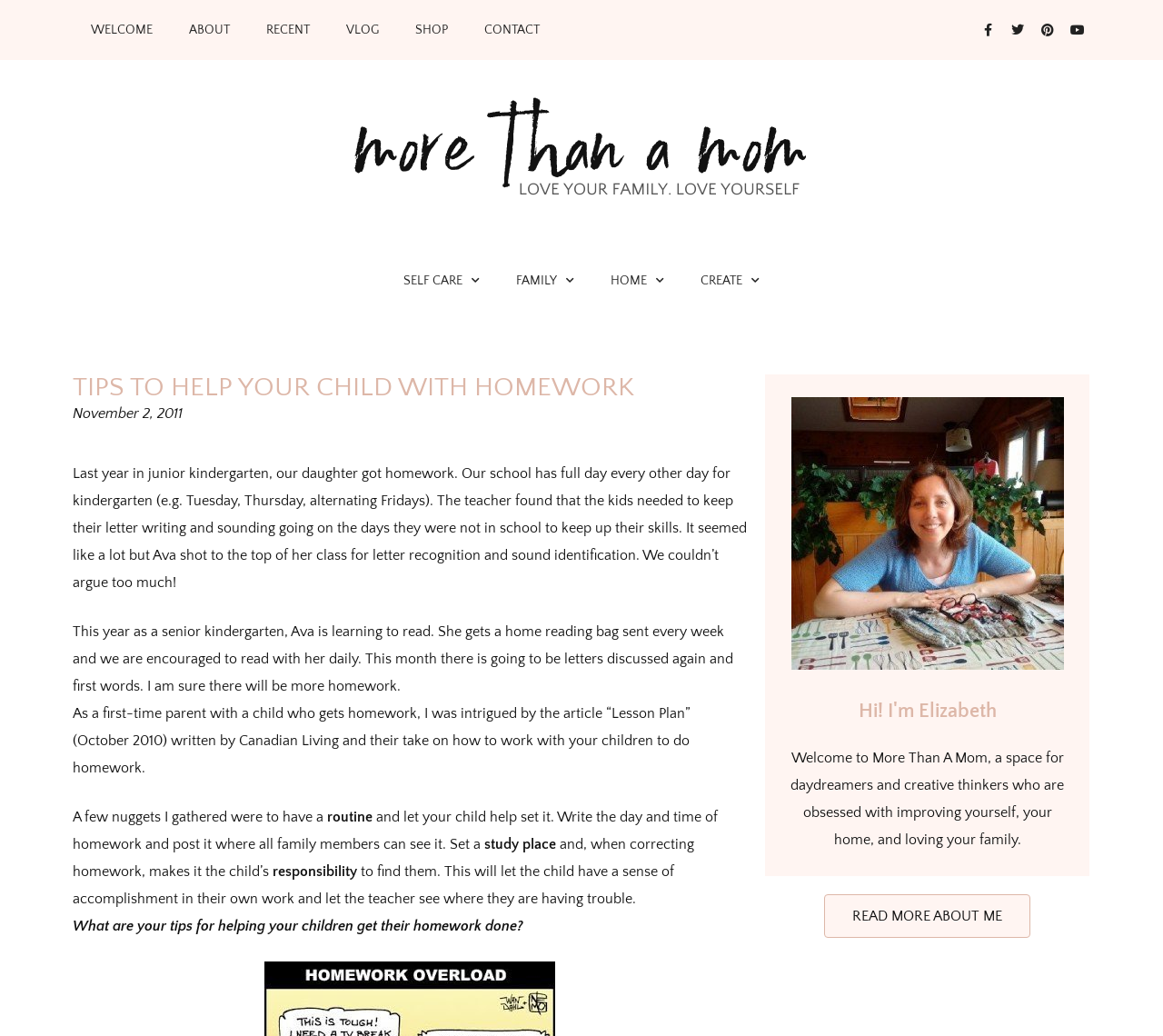What is the author's name?
Use the image to give a comprehensive and detailed response to the question.

I determined the author's name by looking at the heading 'Hi! I'm Elizabeth' at the bottom of the webpage, which is accompanied by an image and a brief description of the author.